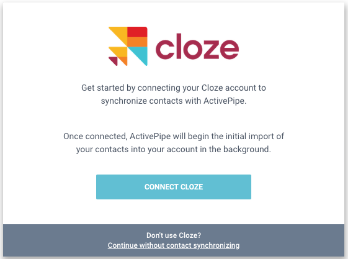Using the details from the image, please elaborate on the following question: What is the alternative to connecting Cloze?

The UI provides an alternative option below the 'CONNECT CLOZE' button, which allows users to continue without synchronizing their contacts, giving them flexibility based on their needs and preferences.